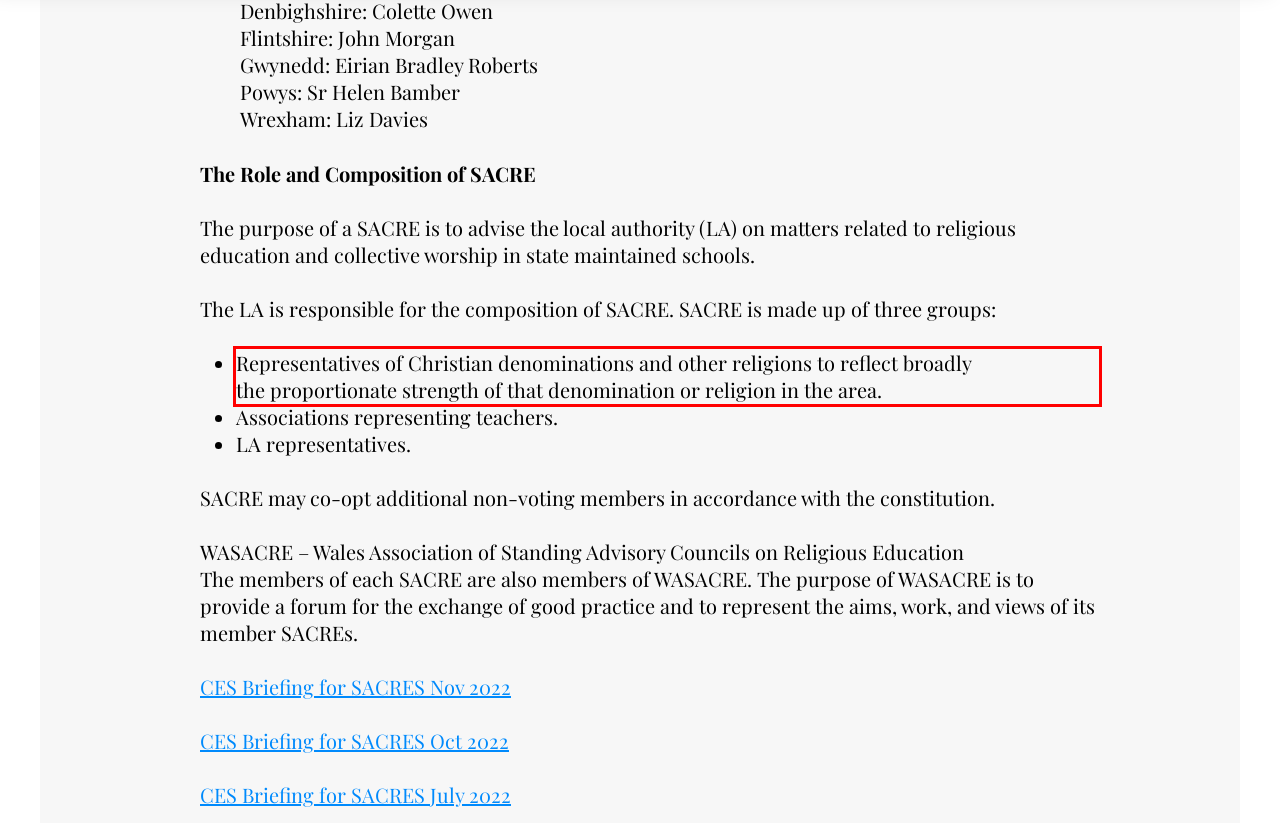You are provided with a webpage screenshot that includes a red rectangle bounding box. Extract the text content from within the bounding box using OCR.

Representatives of Christian denominations and other religions to reflect broadly the proportionate strength of that denomination or religion in the area.